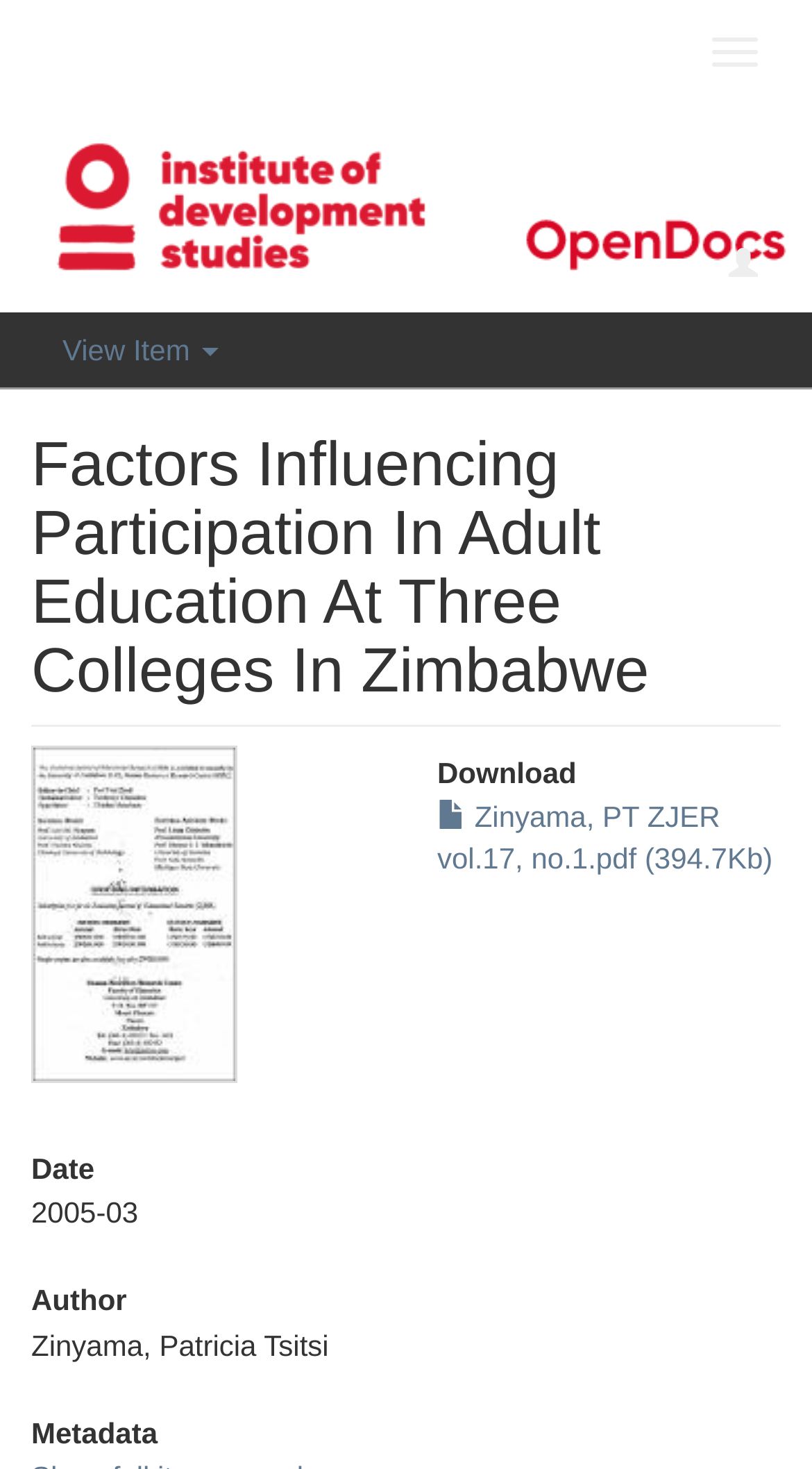For the given element description View Item, determine the bounding box coordinates of the UI element. The coordinates should follow the format (top-left x, top-left y, bottom-right x, bottom-right y) and be within the range of 0 to 1.

[0.077, 0.227, 0.27, 0.25]